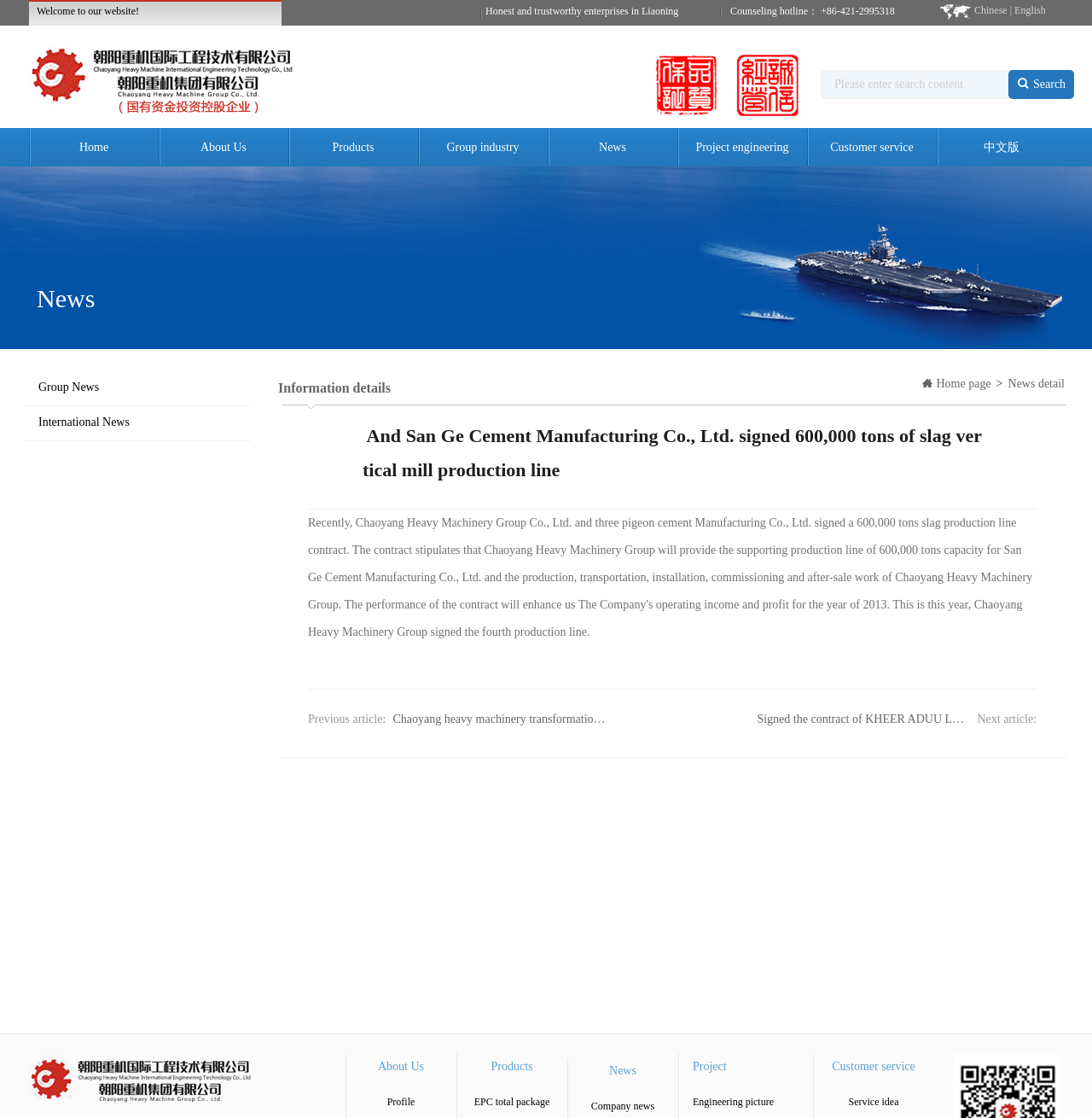What is the title of the news article?
Please provide a comprehensive answer based on the visual information in the image.

I found the title of the news article by looking at the heading elements on the webpage. Specifically, I found the heading 'And San Ge Cement Manufacturing Co., Ltd. signed 600,000 tons of slag vertical mill production line' at coordinates [0.332, 0.374, 0.899, 0.435].